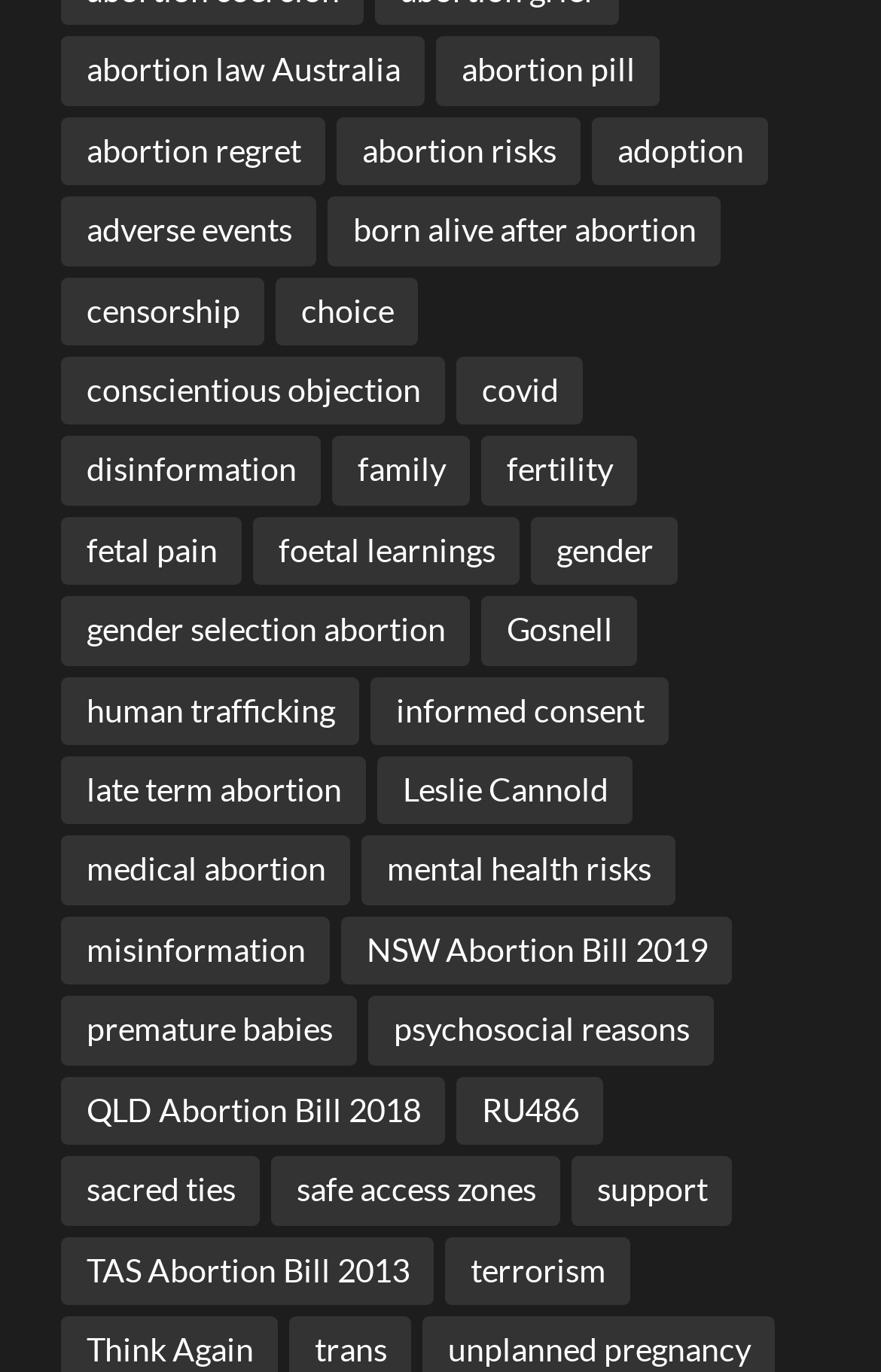Based on the element description QLD Abortion Bill 2018, identify the bounding box of the UI element in the given webpage screenshot. The coordinates should be in the format (top-left x, top-left y, bottom-right x, bottom-right y) and must be between 0 and 1.

[0.07, 0.784, 0.506, 0.834]